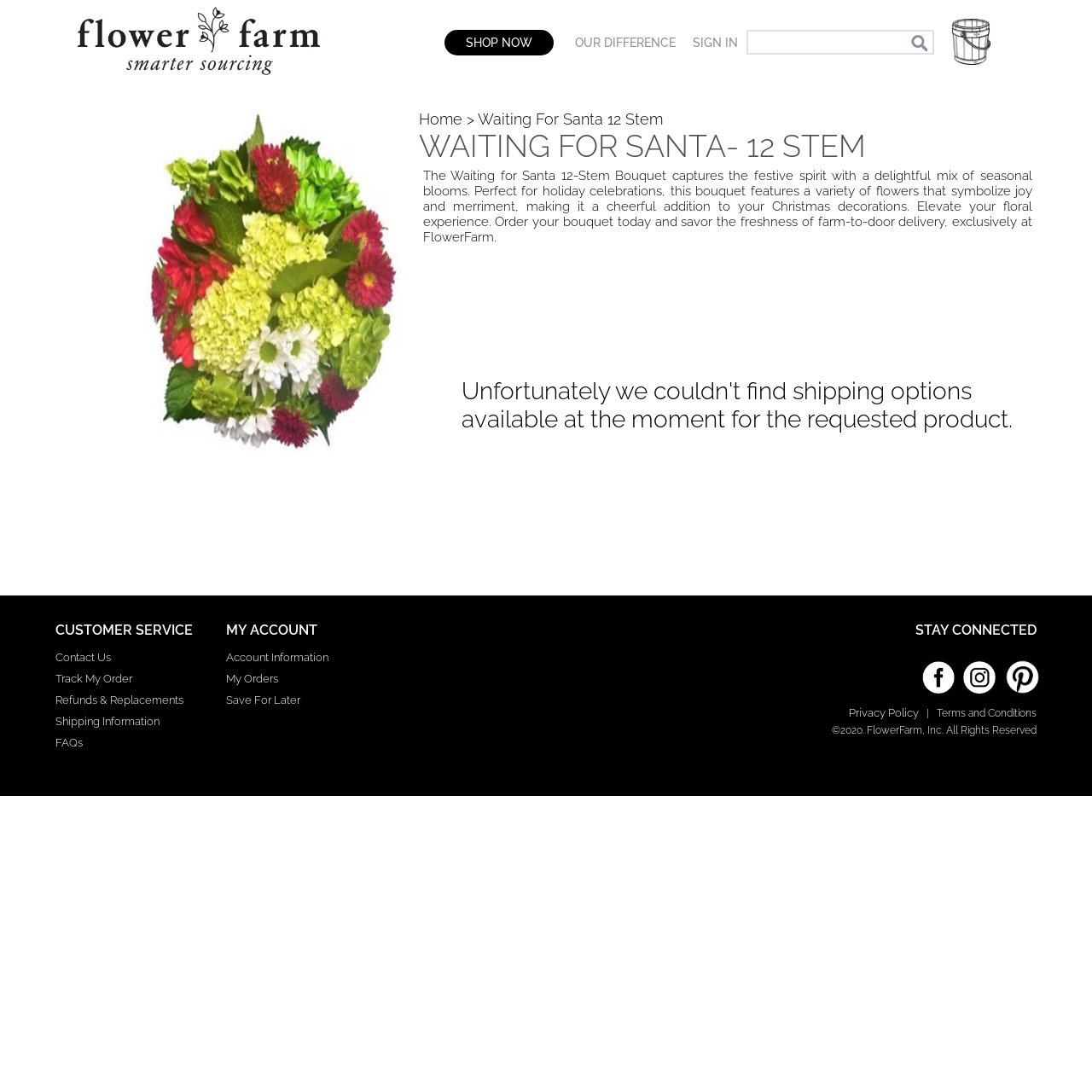Identify the bounding box for the UI element described as: "aria-label="Show Cart"". The coordinates should be four float numbers between 0 and 1, i.e., [left, top, right, bottom].

[0.869, 0.015, 0.91, 0.062]